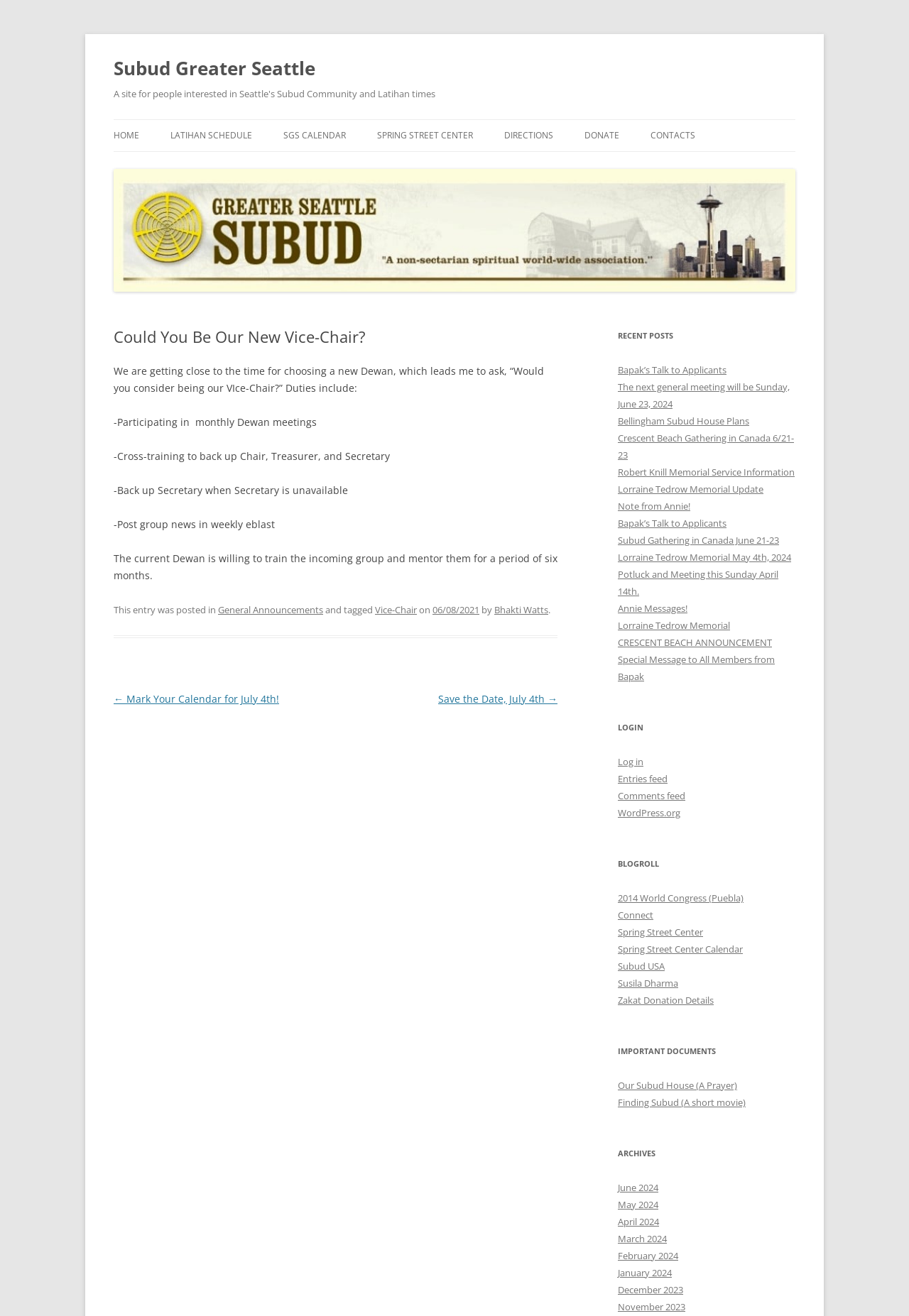Using the element description: "parent_node: Subud Greater Seattle", determine the bounding box coordinates for the specified UI element. The coordinates should be four float numbers between 0 and 1, [left, top, right, bottom].

[0.125, 0.213, 0.875, 0.224]